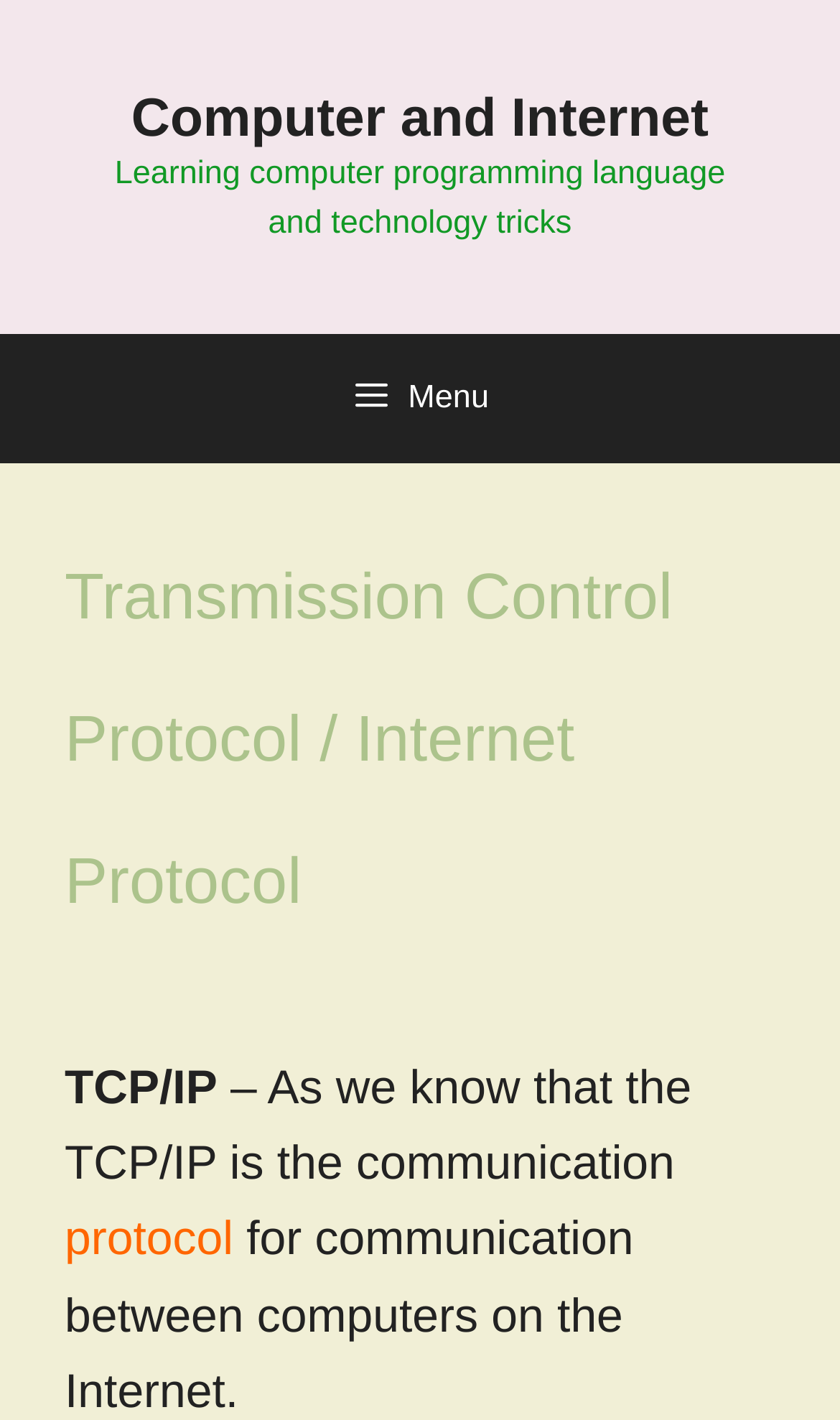Given the description of the UI element: "Computer and Internet", predict the bounding box coordinates in the form of [left, top, right, bottom], with each value being a float between 0 and 1.

[0.156, 0.062, 0.844, 0.105]